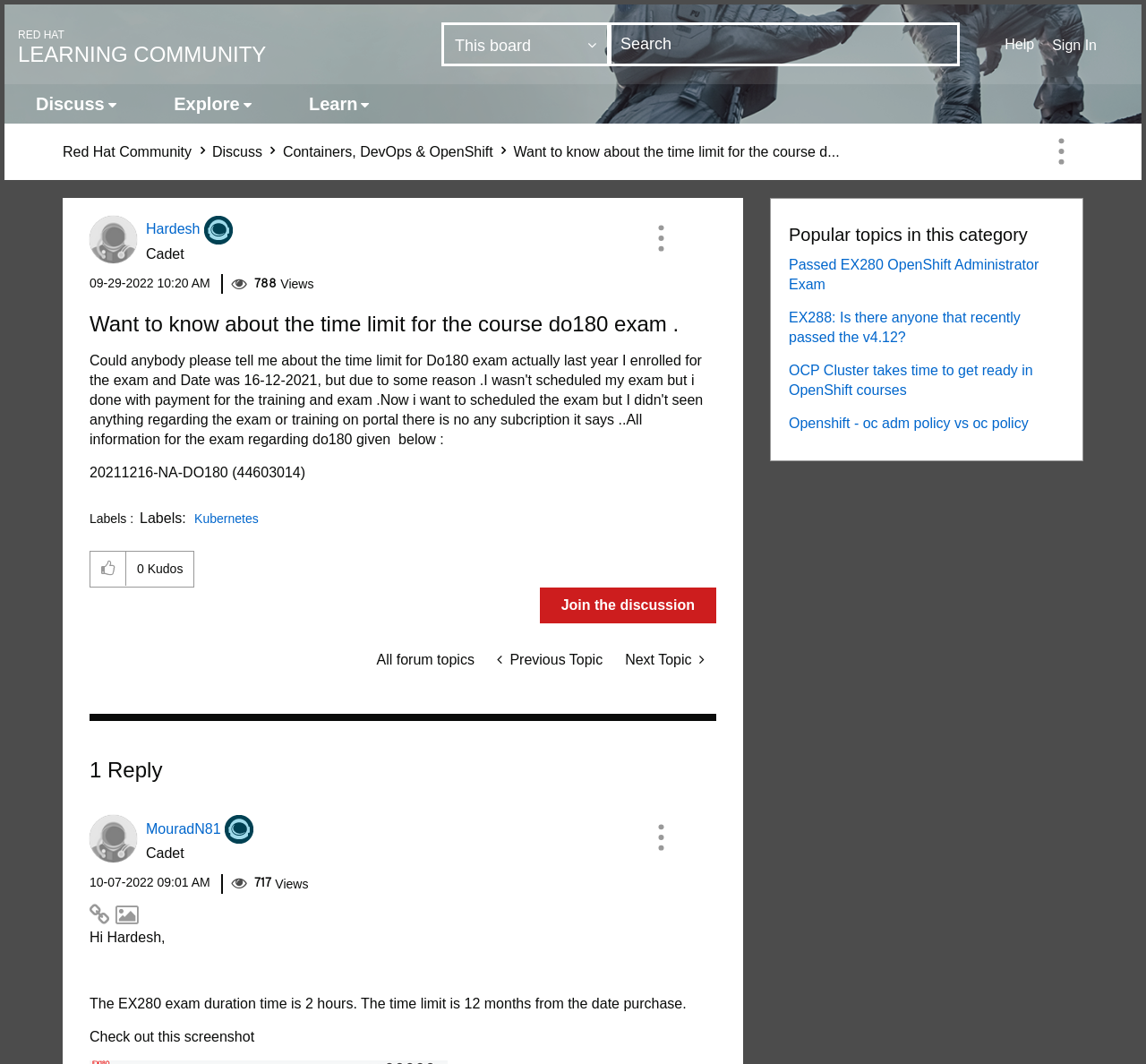Please reply to the following question using a single word or phrase: 
What is the topic of the post?

DO180 exam